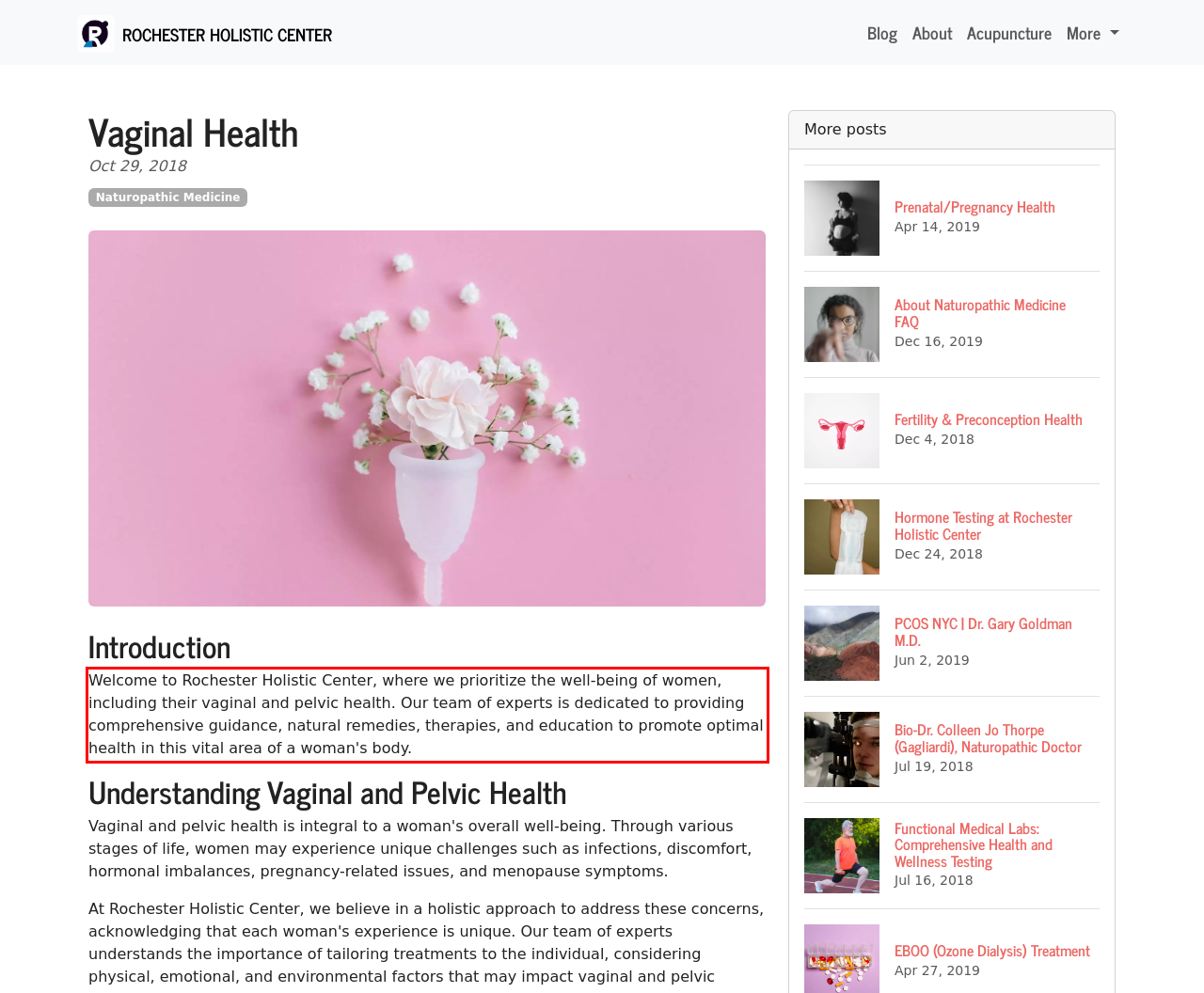You have a screenshot with a red rectangle around a UI element. Recognize and extract the text within this red bounding box using OCR.

Welcome to Rochester Holistic Center, where we prioritize the well-being of women, including their vaginal and pelvic health. Our team of experts is dedicated to providing comprehensive guidance, natural remedies, therapies, and education to promote optimal health in this vital area of a woman's body.